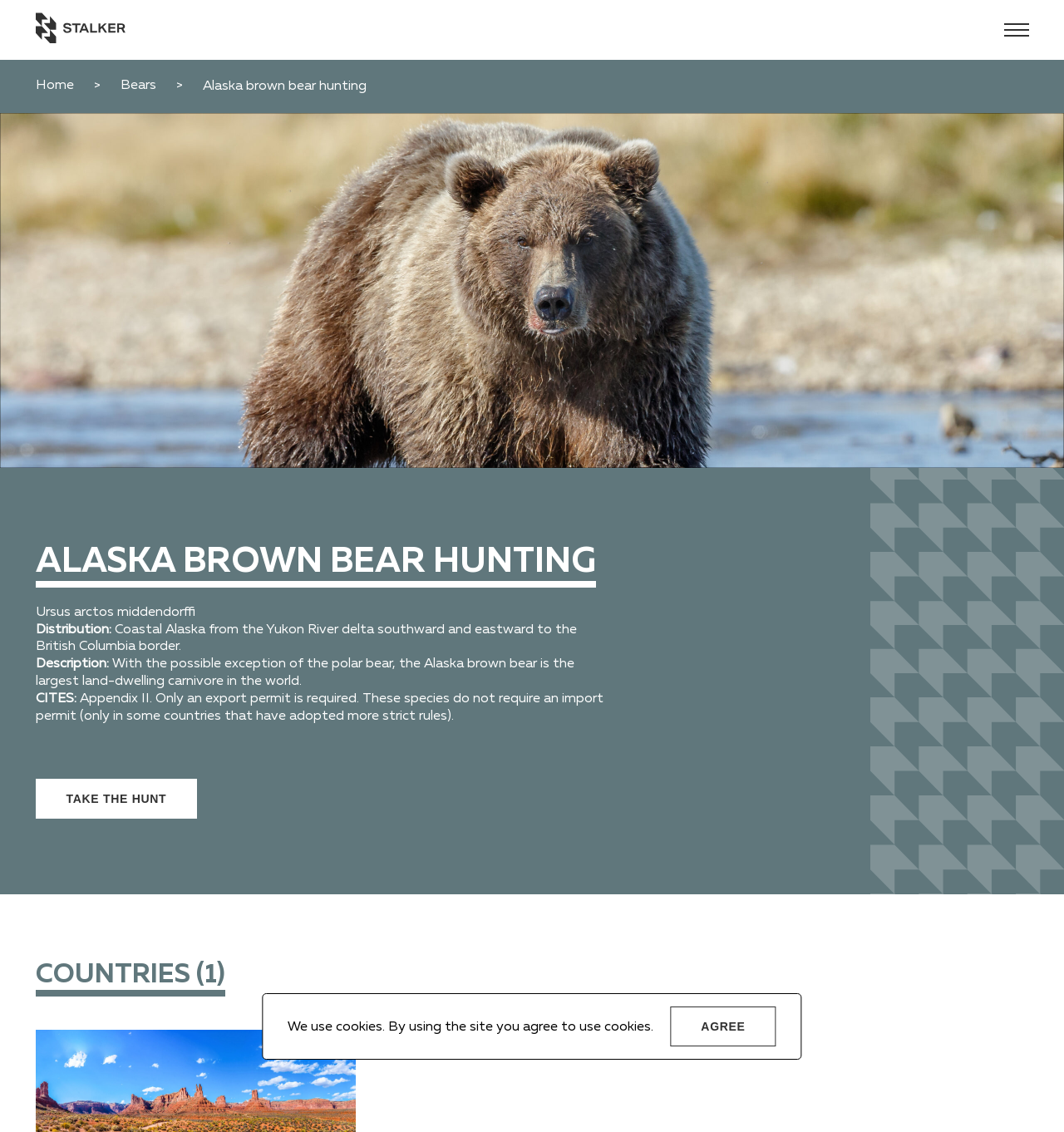Locate the bounding box coordinates of the UI element described by: "Home". Provide the coordinates as four float numbers between 0 and 1, formatted as [left, top, right, bottom].

[0.033, 0.069, 0.069, 0.081]